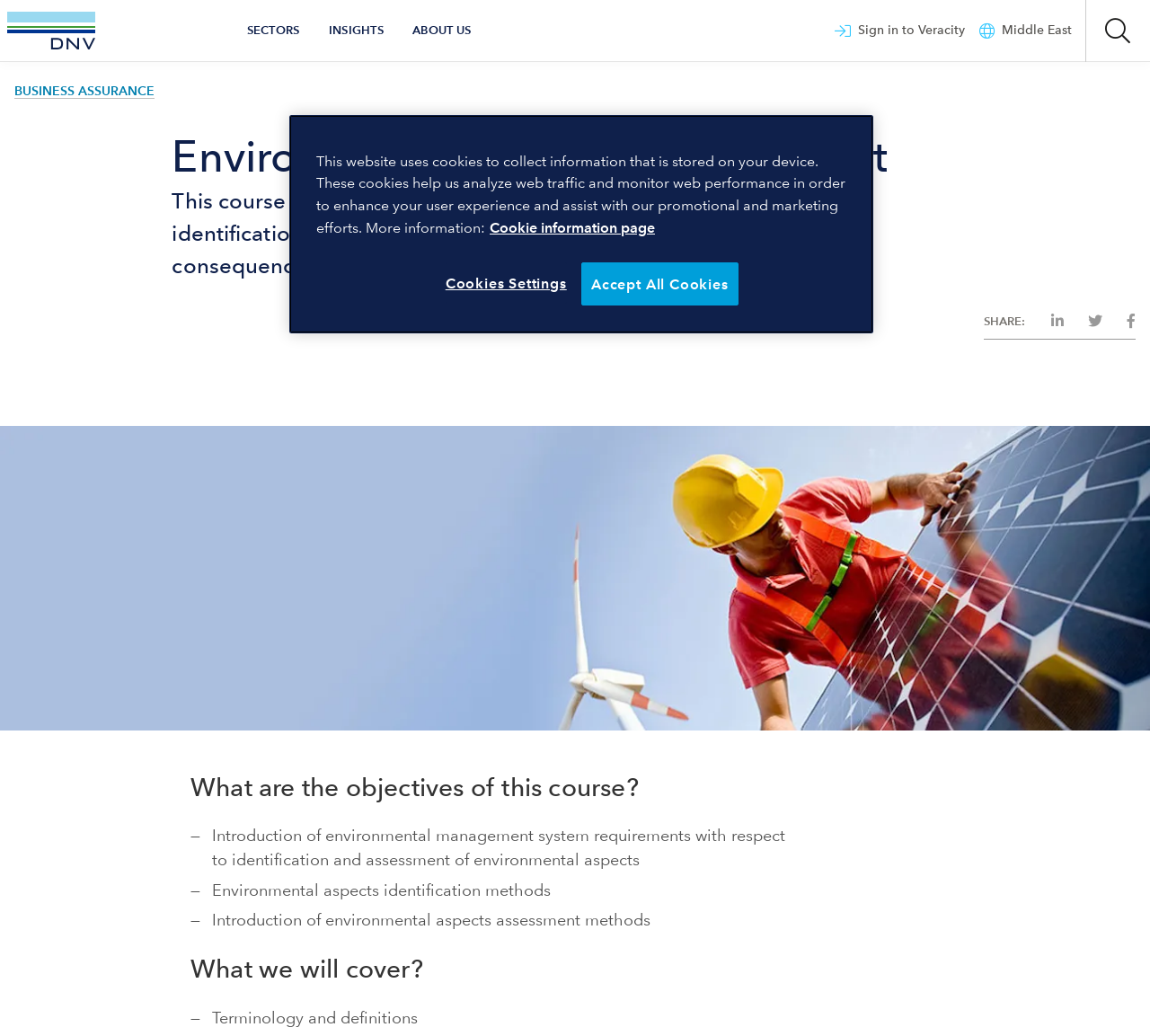Please locate the bounding box coordinates of the element that should be clicked to complete the given instruction: "Close the dialog".

[0.869, 0.503, 0.9, 0.538]